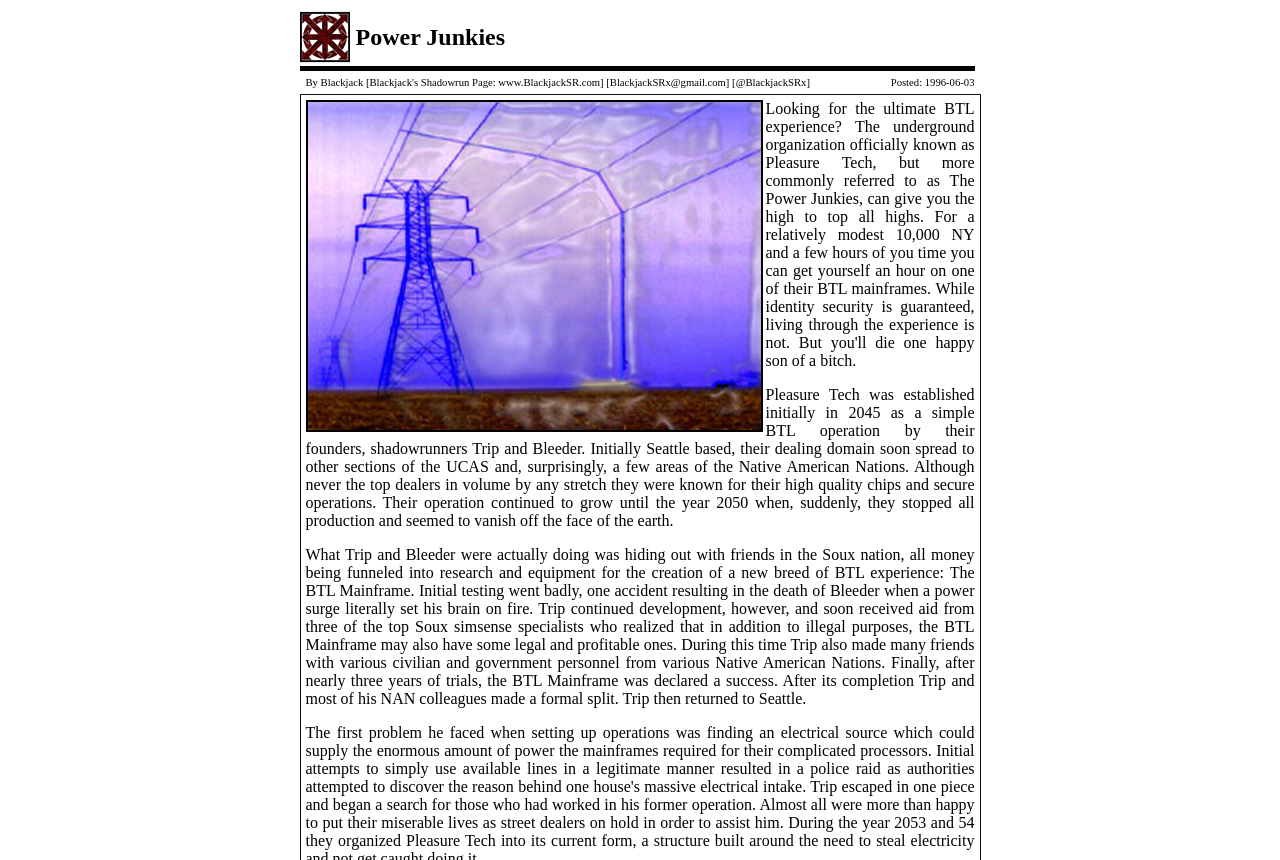Identify the coordinates of the bounding box for the element described below: "Blackjack's Shadowrun Page: www.BlackjackSR.com". Return the coordinates as four float numbers between 0 and 1: [left, top, right, bottom].

[0.289, 0.09, 0.469, 0.102]